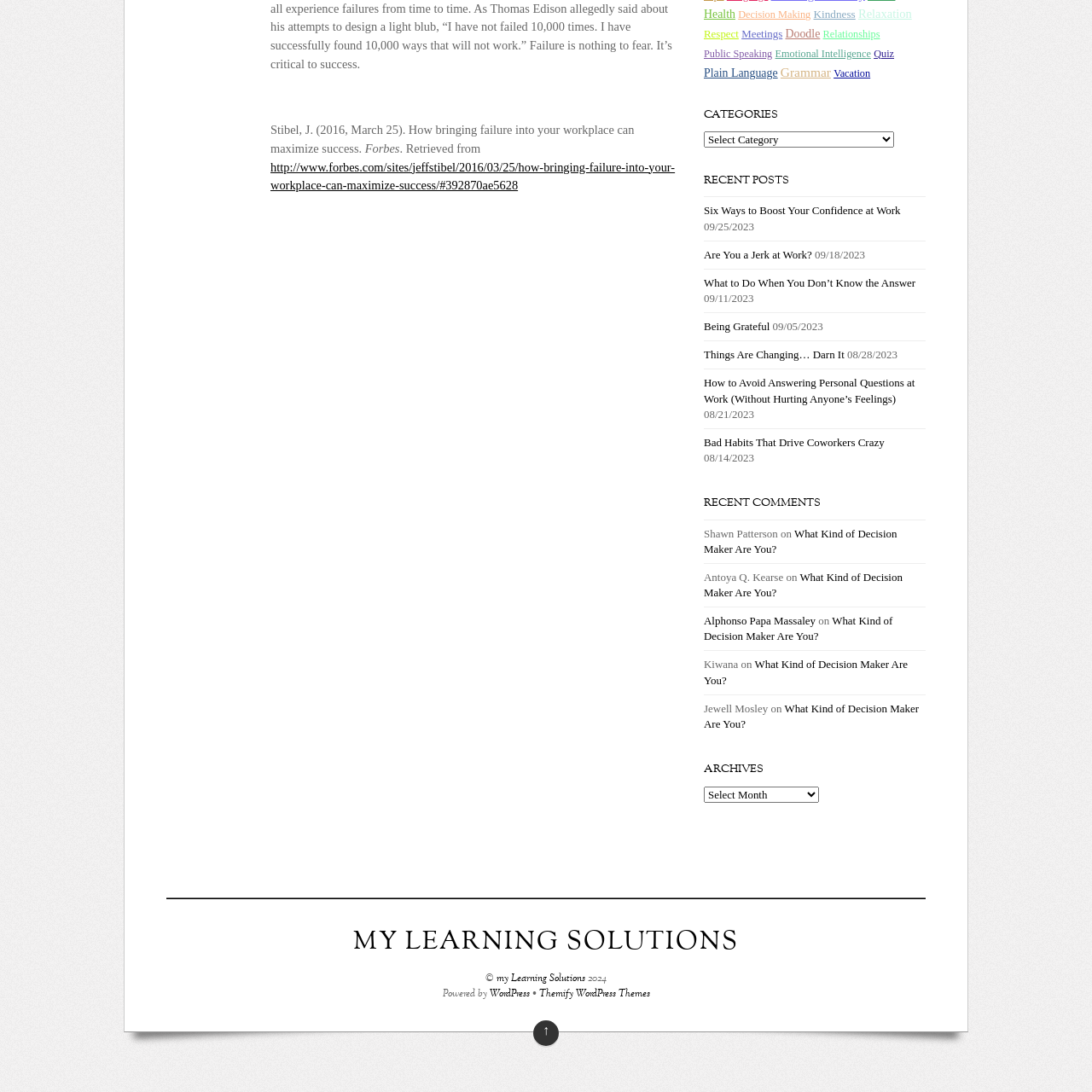Direct your attention to the image enclosed by the red boundary, What is the article's theme about? 
Answer concisely using a single word or phrase.

Boosting confidence at work